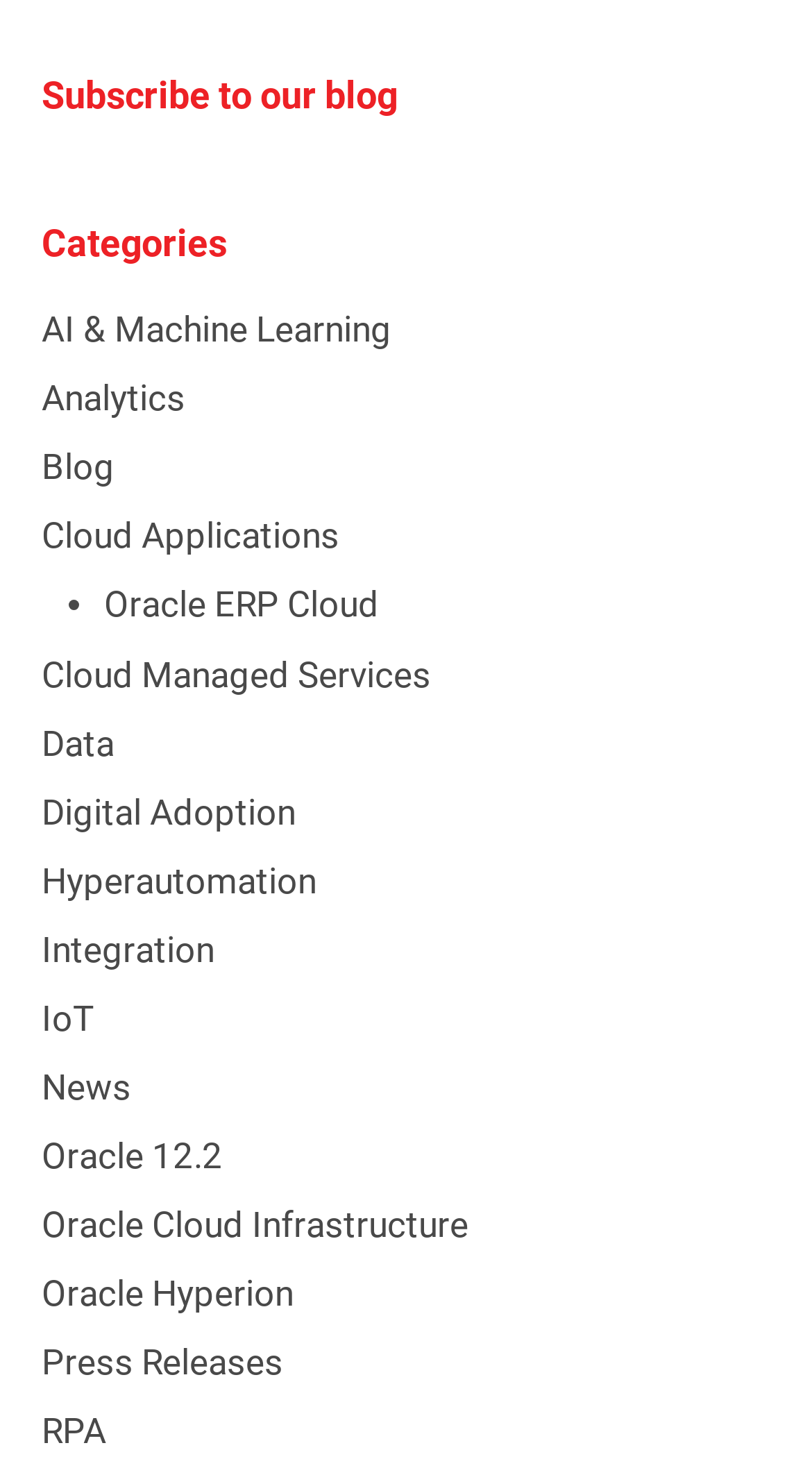Please find and report the bounding box coordinates of the element to click in order to perform the following action: "Read about Oracle ERP Cloud". The coordinates should be expressed as four float numbers between 0 and 1, in the format [left, top, right, bottom].

[0.128, 0.396, 0.467, 0.424]